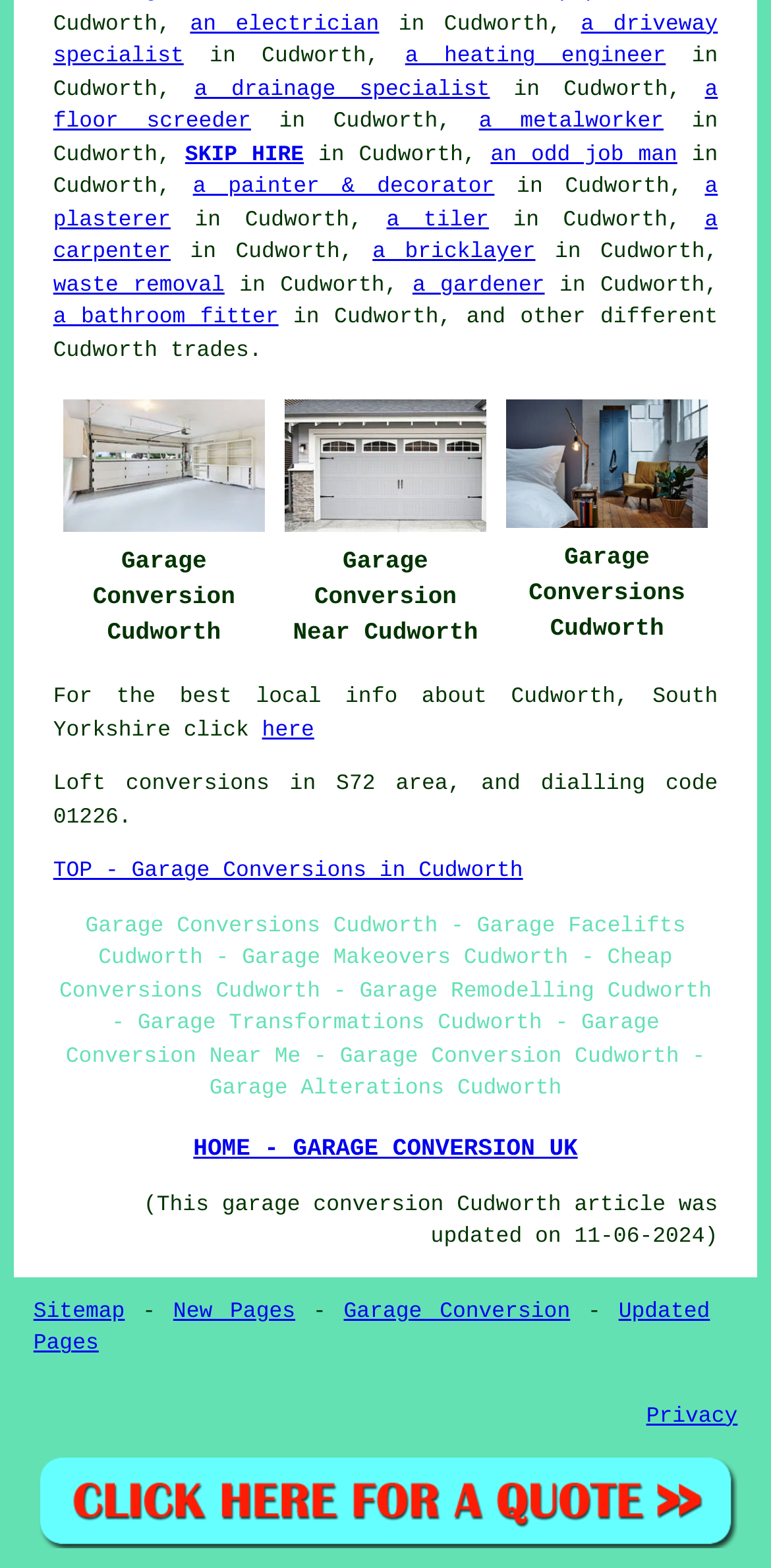Highlight the bounding box coordinates of the region I should click on to meet the following instruction: "click on 'an electrician'".

[0.247, 0.009, 0.492, 0.024]